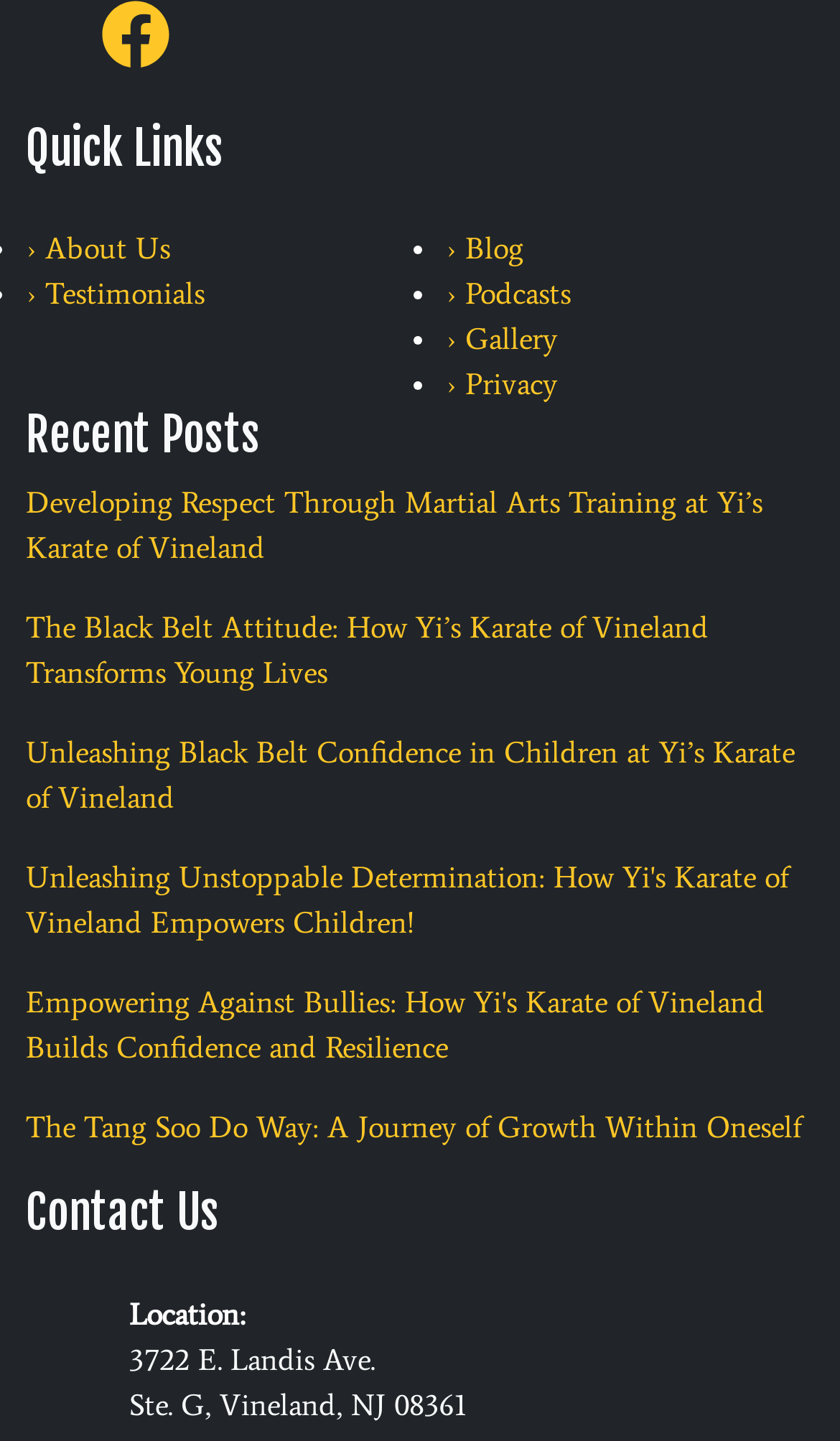Using the description "Cookie Policy", predict the bounding box of the relevant HTML element.

None